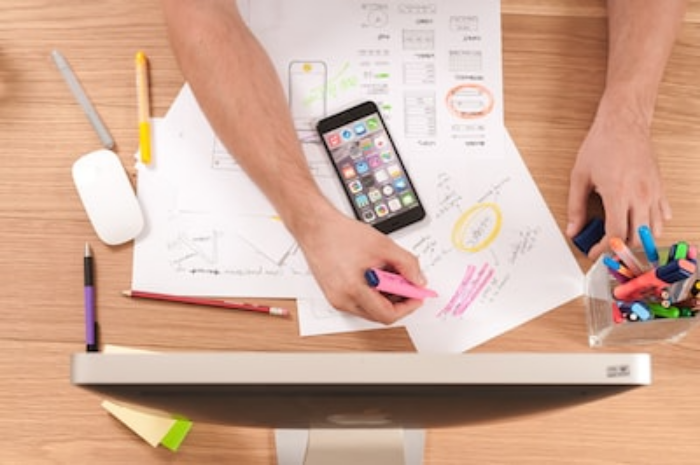Describe thoroughly the contents of the image.

The image depicts a close-up view of a workspace focused on content creation and planning. A person's hands are actively engaged in writing and organizing various documents scattered across a wooden desk. Prominently, a smartphone is placed among sheets of paper covered with notes, sketches, and highlighted text. Colorful markers and pens are within reach, indicating an interactive brainstorming process. A computer monitor frames the scene, suggesting a blend of digital and analog methods in developing effective content strategies. This setting illustrates the importance of careful planning and ideation in content marketing, encapsulating the dynamic and creative process of crafting a comprehensive content brief.